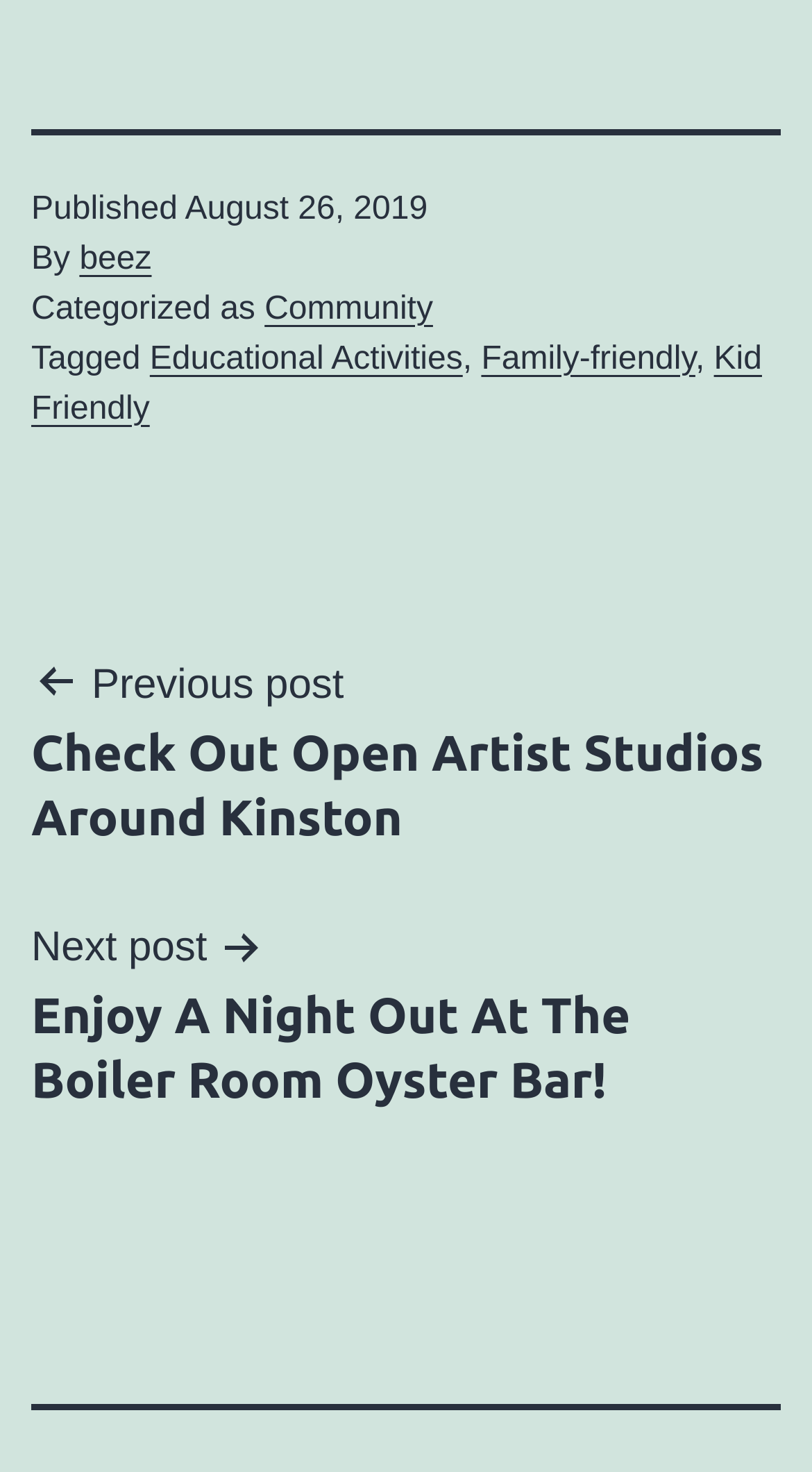What categories is the current post classified under?
Give a one-word or short-phrase answer derived from the screenshot.

Community, Educational Activities, Family-friendly, Kid Friendly